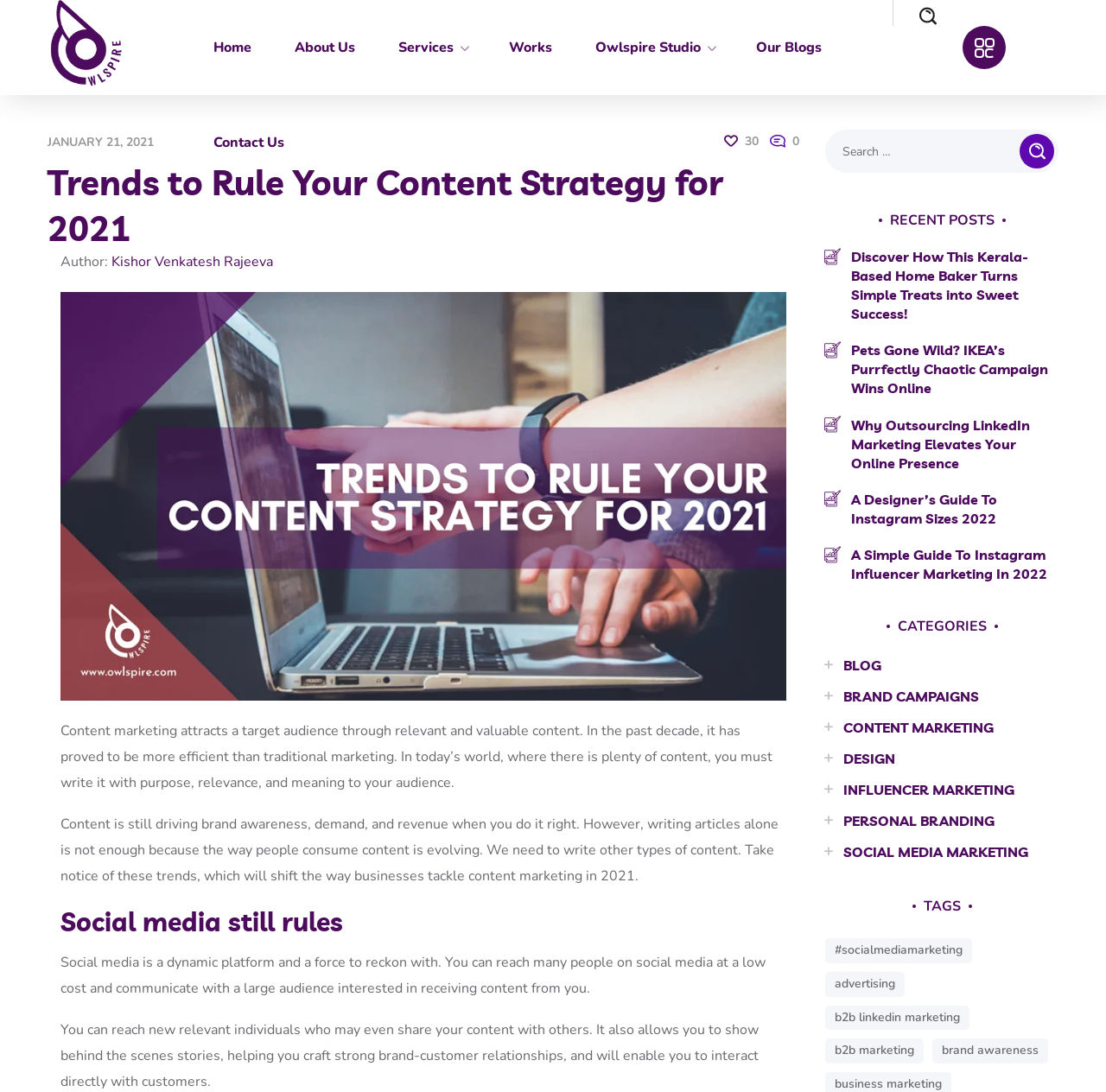Bounding box coordinates are to be given in the format (top-left x, top-left y, bottom-right x, bottom-right y). All values must be floating point numbers between 0 and 1. Provide the bounding box coordinate for the UI element described as: DQS 13

None